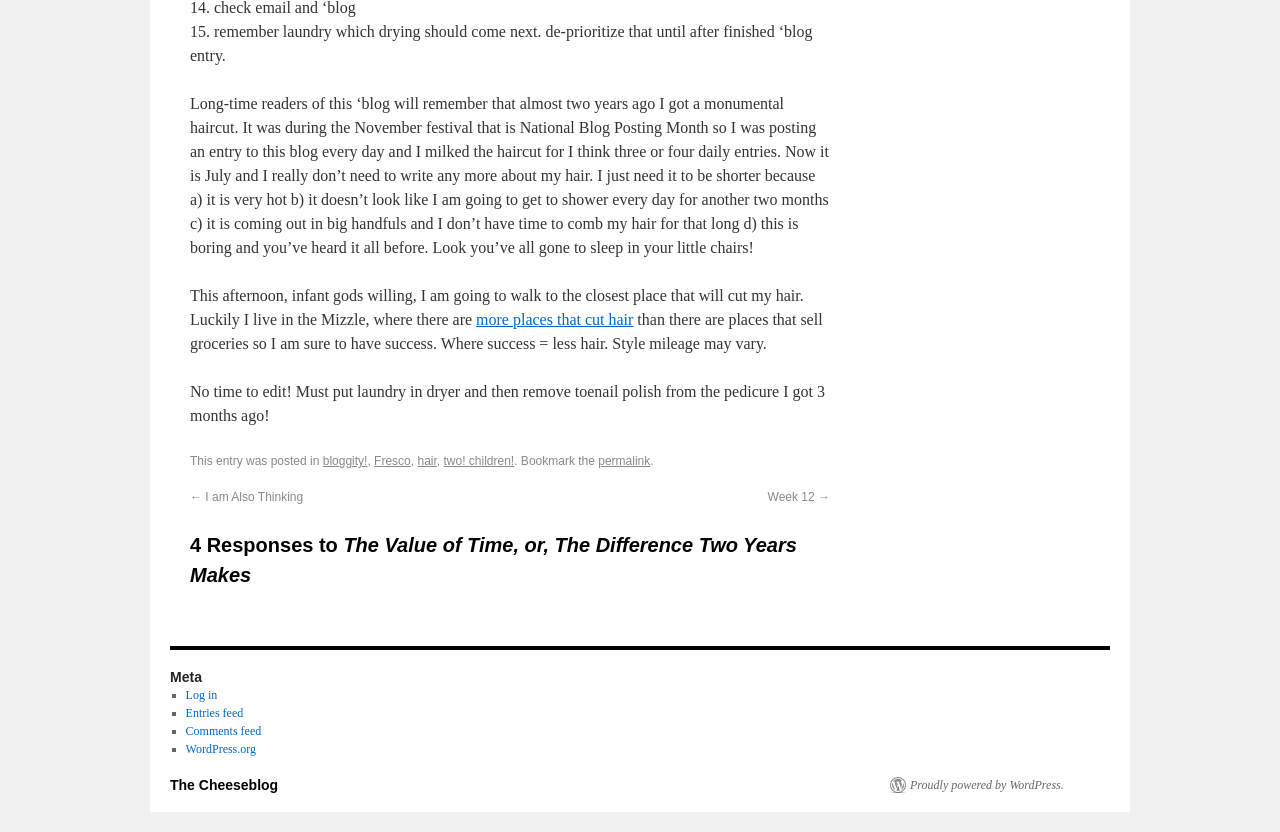Predict the bounding box for the UI component with the following description: "bloggity!".

[0.252, 0.546, 0.287, 0.563]